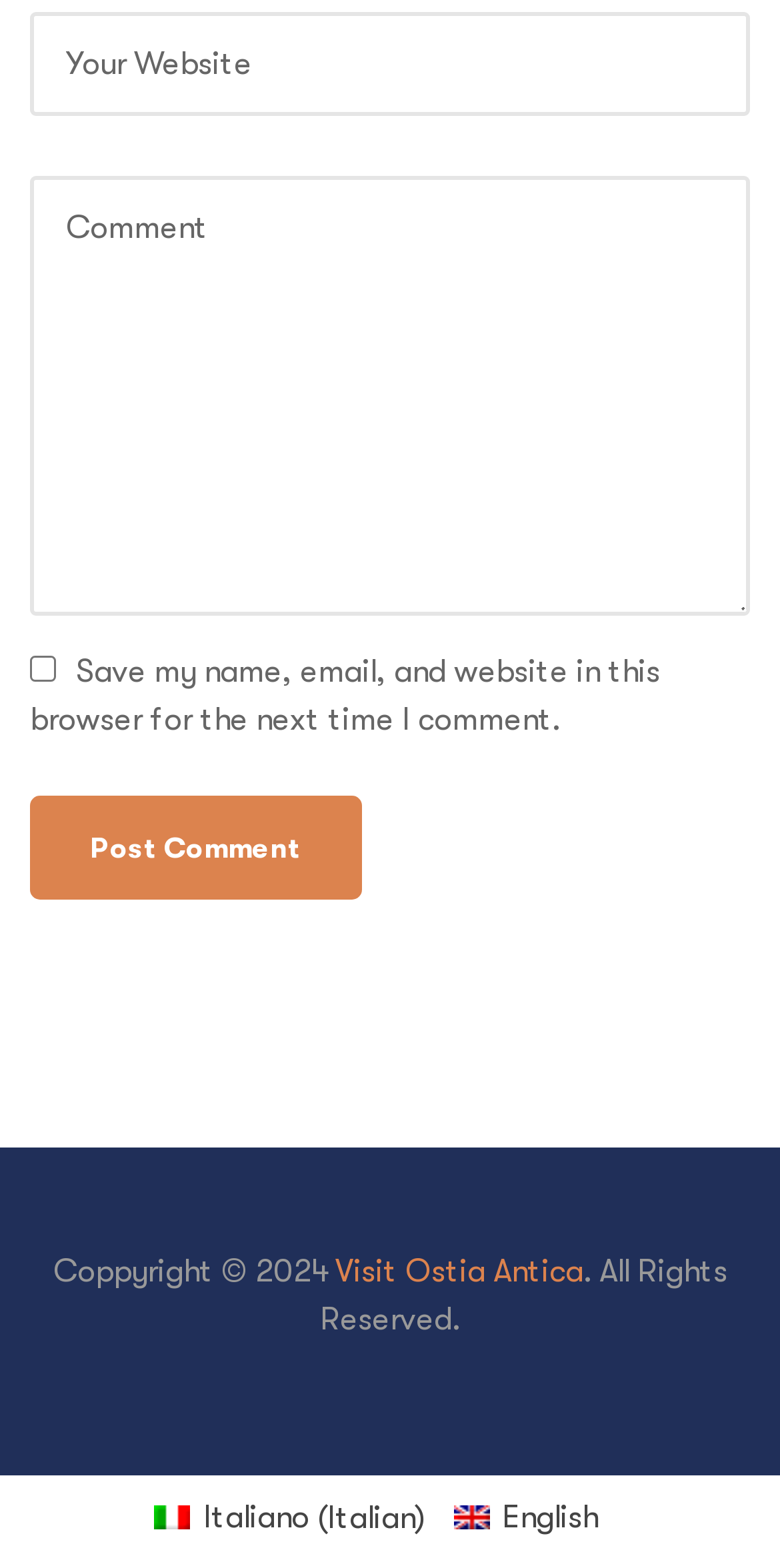Based on the image, please elaborate on the answer to the following question:
How many languages are available on this website?

At the bottom of the webpage, there are two language options: 'Italiano (Italian)' and 'English'. This indicates that the website is available in two languages.